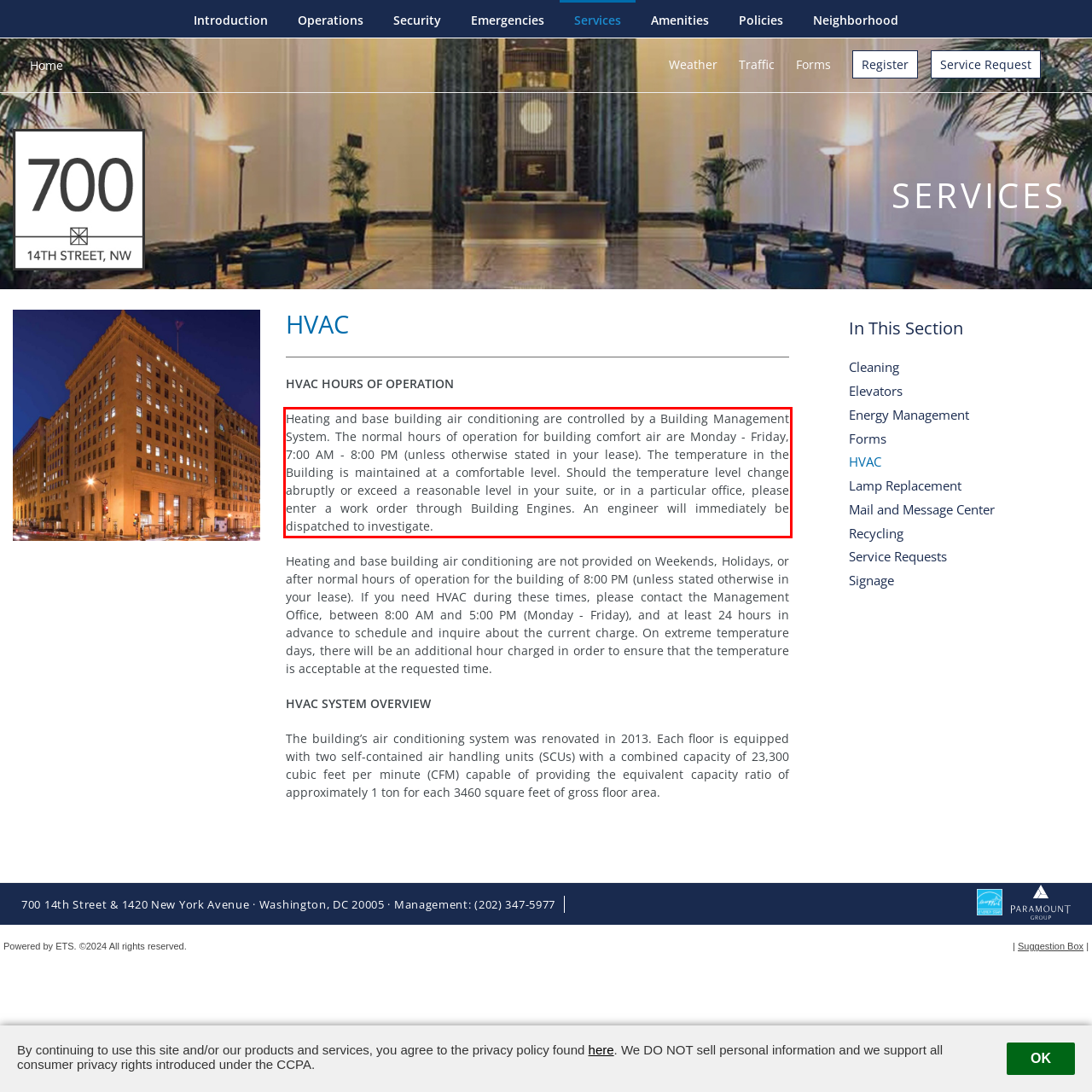Within the screenshot of the webpage, there is a red rectangle. Please recognize and generate the text content inside this red bounding box.

Heating and base building air conditioning are controlled by a Building Management System. The normal hours of operation for building comfort air are Monday - Friday, 7:00 AM - 8:00 PM (unless otherwise stated in your lease). The temperature in the Building is maintained at a comfortable level. Should the temperature level change abruptly or exceed a reasonable level in your suite, or in a particular office, please enter a work order through Building Engines. An engineer will immediately be dispatched to investigate.